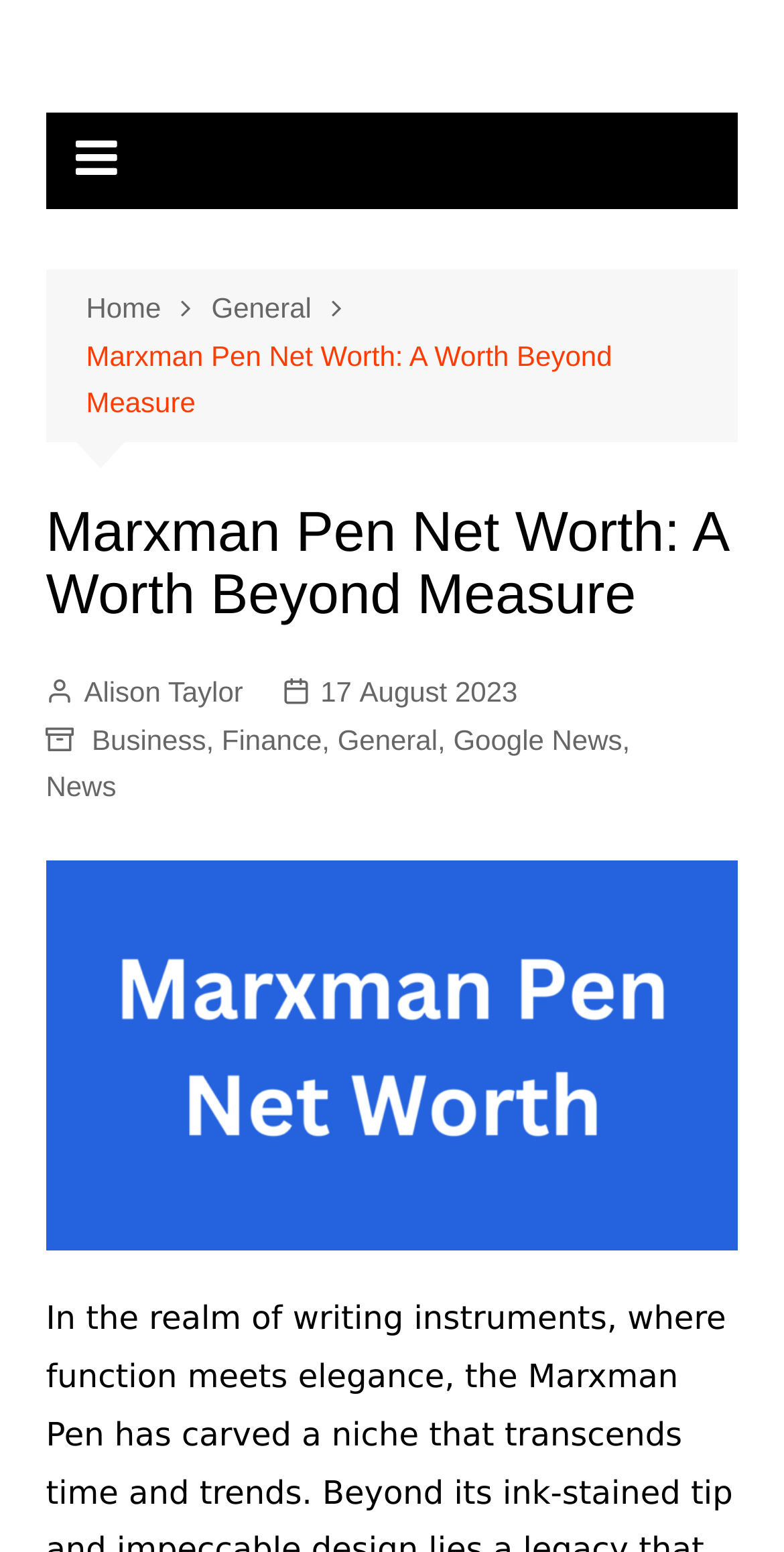Please identify the bounding box coordinates of the element that needs to be clicked to perform the following instruction: "go to home page".

[0.11, 0.183, 0.27, 0.212]